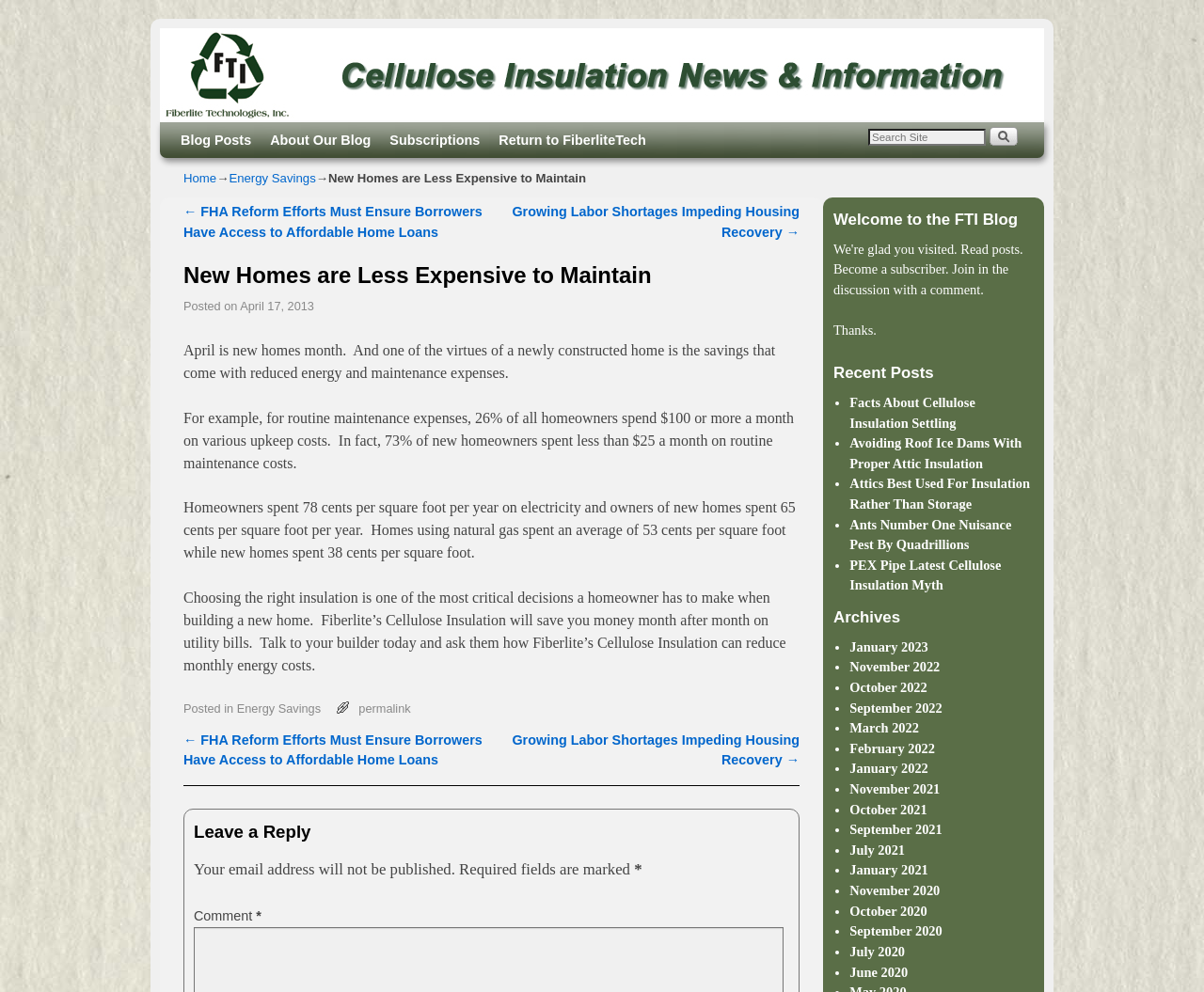Show the bounding box coordinates for the element that needs to be clicked to execute the following instruction: "Go to the blog posts page". Provide the coordinates in the form of four float numbers between 0 and 1, i.e., [left, top, right, bottom].

[0.142, 0.123, 0.217, 0.159]